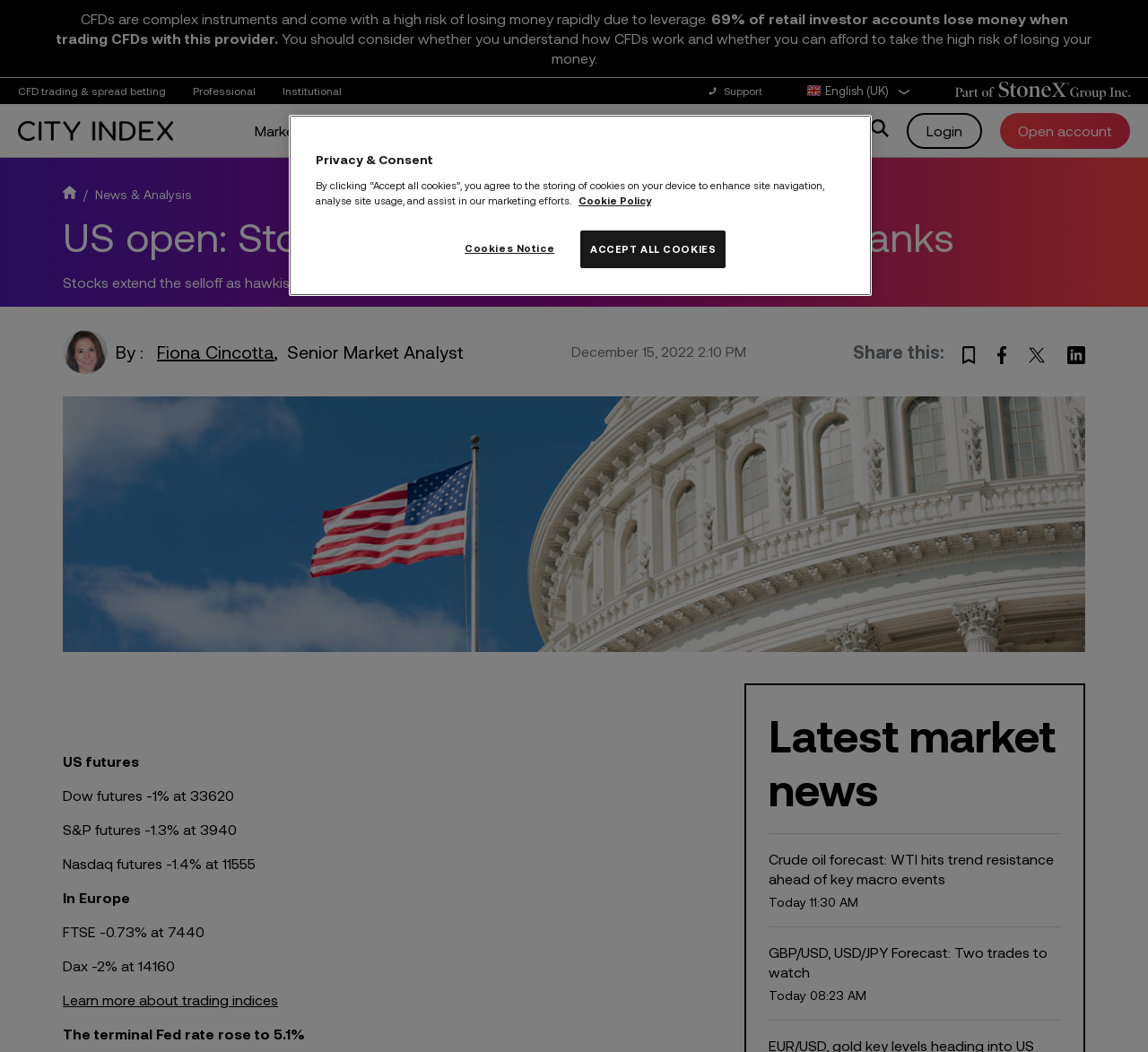Observe the image and answer the following question in detail: What is the time of the article?

The time of the article is December 15, 2022 2:10 PM, as indicated by the text 'December 15, 2022 2:10 PM' which suggests the time when the article was published or updated.